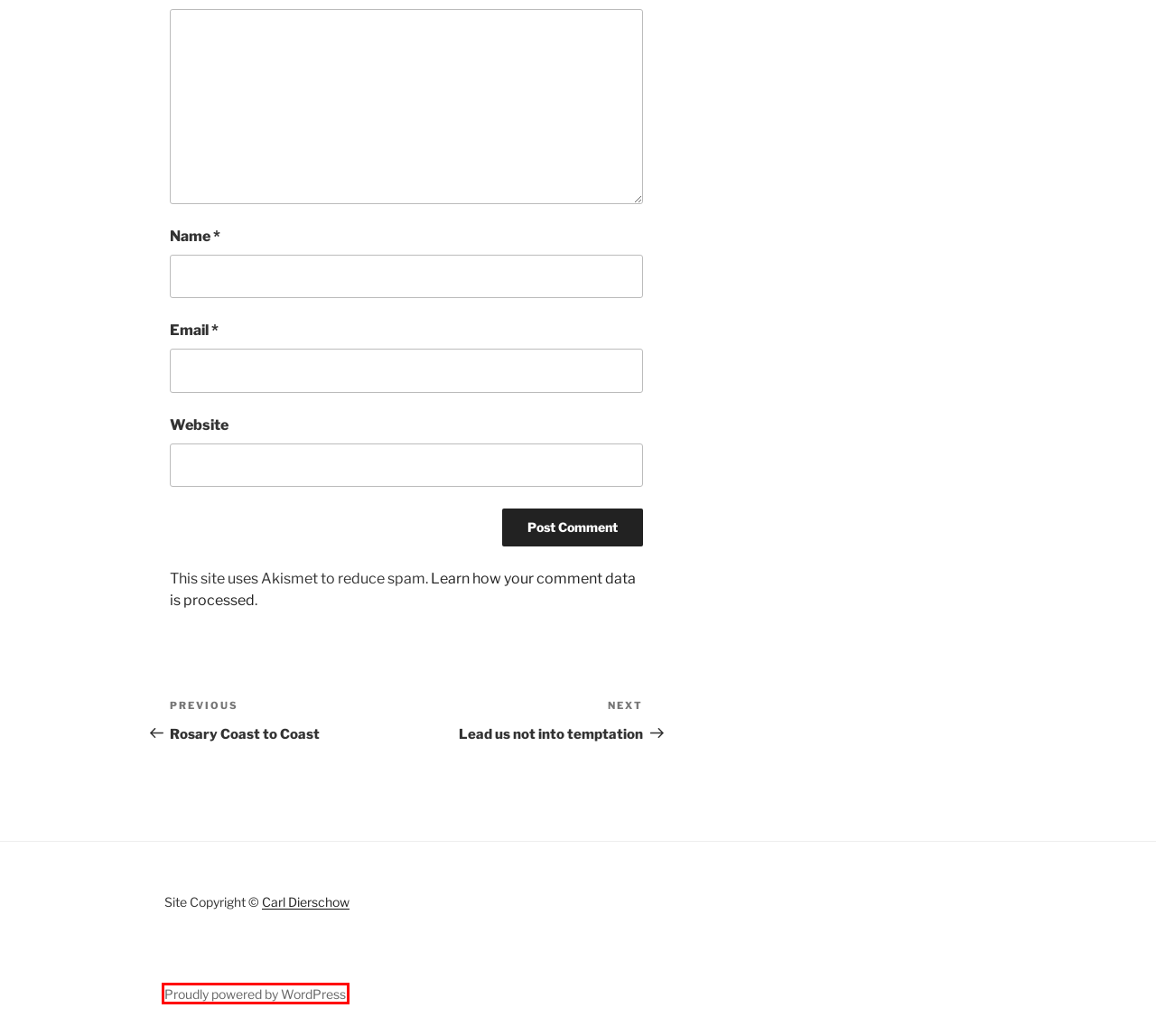A screenshot of a webpage is given with a red bounding box around a UI element. Choose the description that best matches the new webpage shown after clicking the element within the red bounding box. Here are the candidates:
A. Prayers – Our Rosary
B. Blog Tool, Publishing Platform, and CMS – WordPress.org
C. Prayer to St. Michael the Archangel – Our Rosary
D. Fatima Prayer – Our Rosary
E. Privacy Policy – Akismet
F. Rosary Coast to Coast – Our Rosary
G. St Michael Prayer – Our Rosary
H. Lead us not into temptation – Our Rosary

B